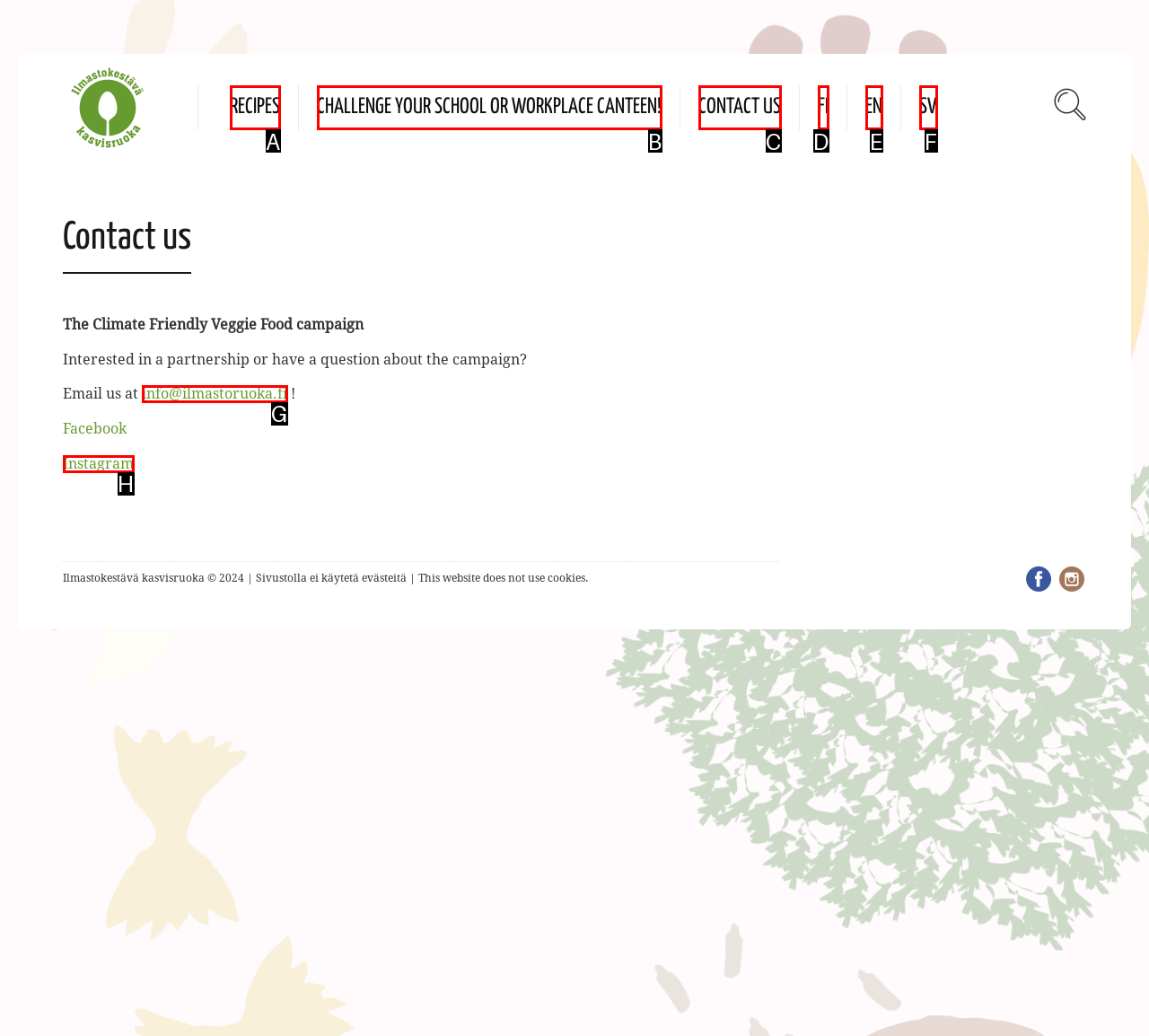Match the HTML element to the description: Contact us. Answer with the letter of the correct option from the provided choices.

C